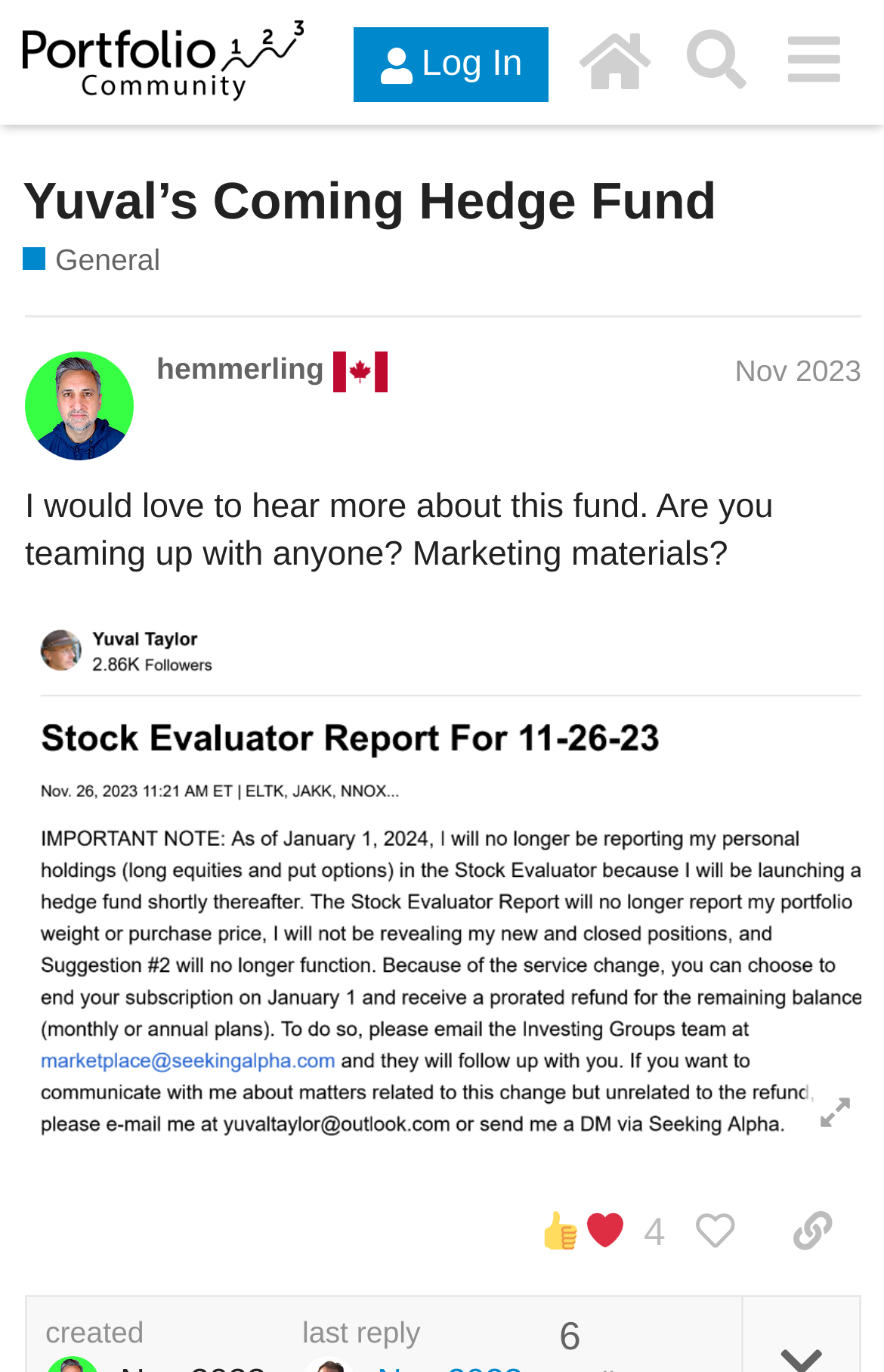Identify the bounding box coordinates for the region to click in order to carry out this instruction: "Search for something". Provide the coordinates using four float numbers between 0 and 1, formatted as [left, top, right, bottom].

[0.755, 0.008, 0.865, 0.078]